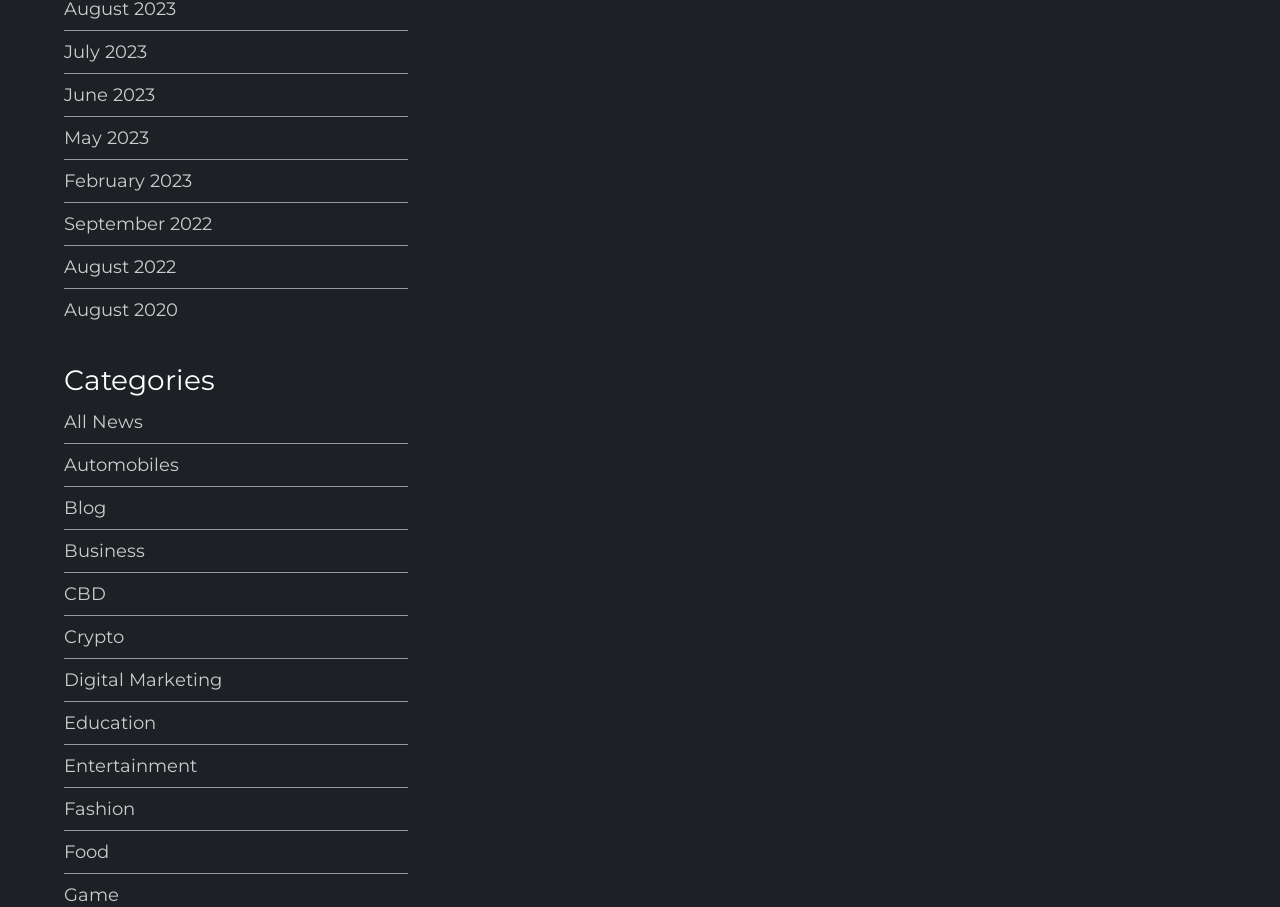Can you specify the bounding box coordinates of the area that needs to be clicked to fulfill the following instruction: "Explore Education category"?

[0.05, 0.781, 0.122, 0.812]